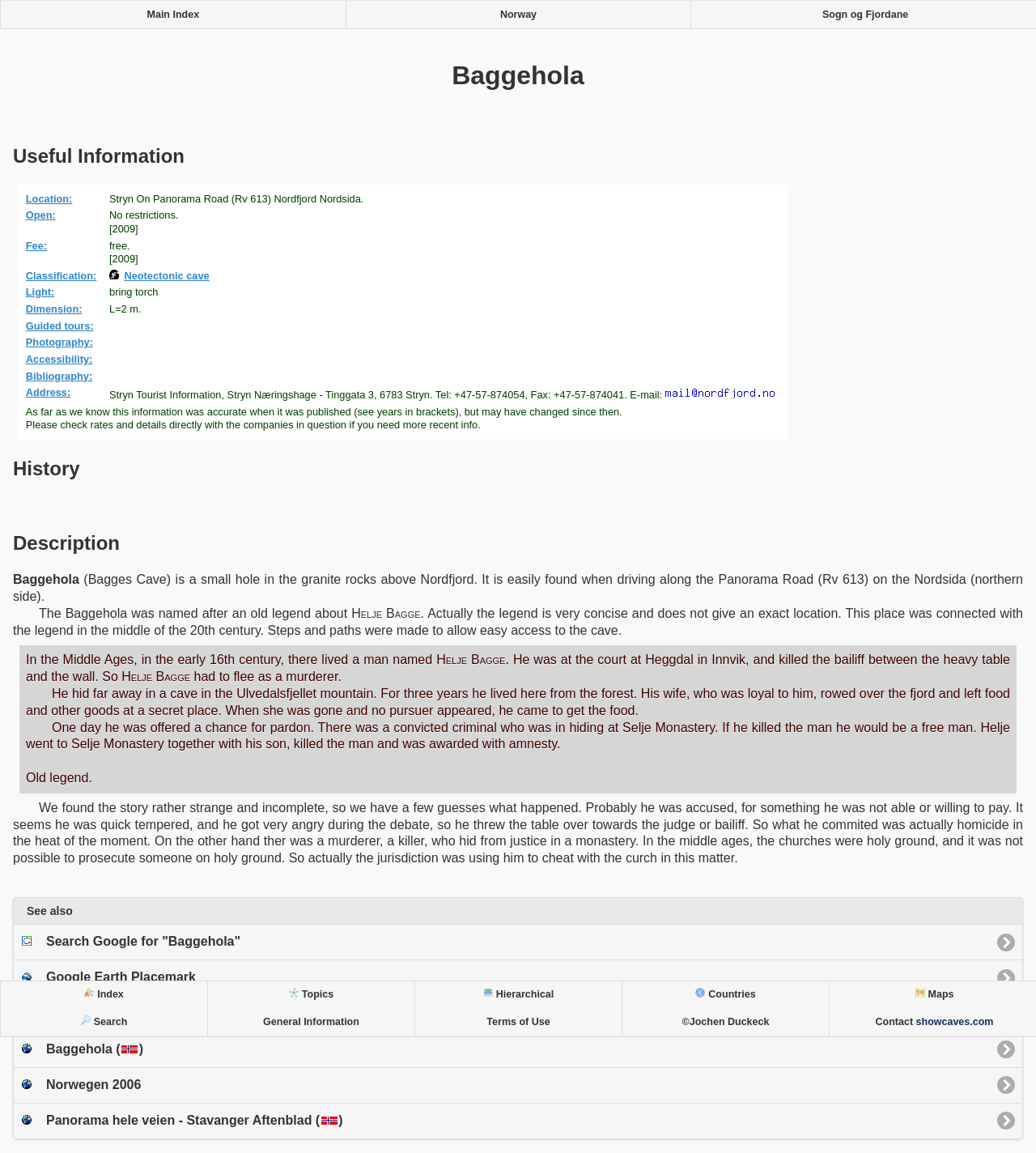Refer to the image and provide a thorough answer to this question:
What is the length of Baggehola cave?

The dimension of Baggehola cave is mentioned in the 'Useful Information' section, which states that the length of the cave is 2 meters.